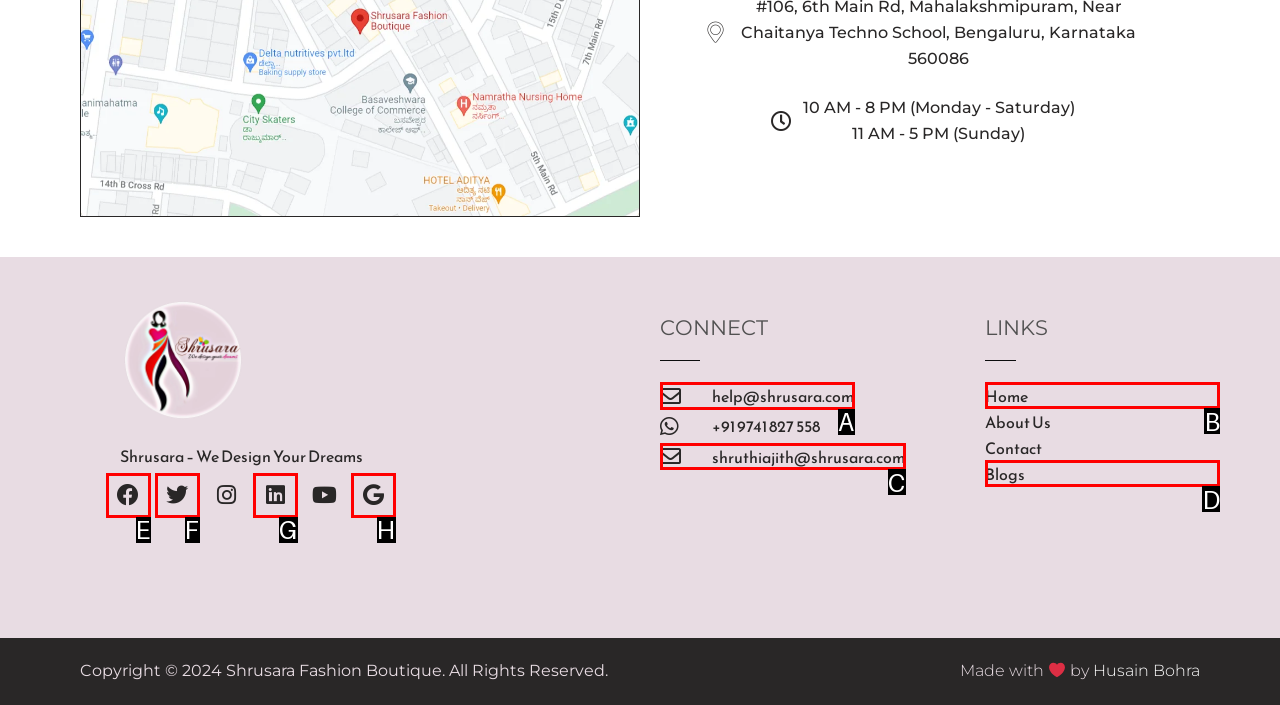From the choices provided, which HTML element best fits the description: Google? Answer with the appropriate letter.

H